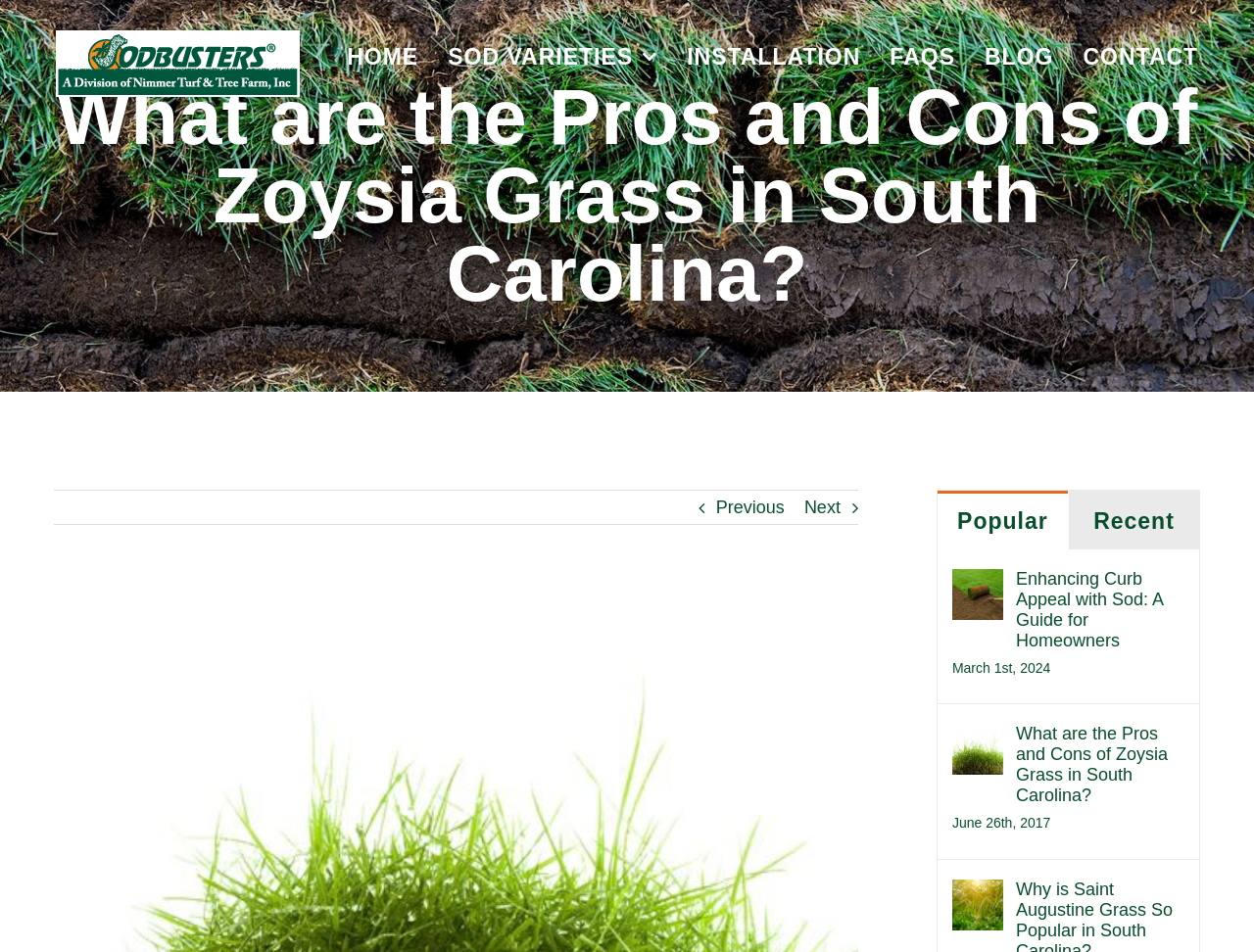Give an extensive and precise description of the webpage.

The webpage is about Sodbusters, a company located in Charleston, South Carolina, and it discusses the pros and cons of planting zoysia grass in your yard. 

At the top left corner, there is a Sodbusters logo, which is an image linked to the company's homepage. Next to it, there is a main menu navigation bar with links to different sections of the website, including HOME, SOD VARIETIES, INSTALLATION, FAQS, BLOG, and CONTACT.

Below the navigation bar, there is a page title bar that spans the entire width of the page. Within this bar, there is a heading that displays the title of the webpage, "What are the Pros and Cons of Zoysia Grass in South Carolina?".

On the right side of the page, there are two links, "Previous" and "Next", which are likely used for pagination. Below these links, there are three more links: "Popular", "Recent", and another "Next" link.

The main content of the webpage appears to be a list of blog posts or articles. There are three articles listed, each with a title, an image, and a date. The first article is "Enhancing Curb Appeal with Sod: A Guide for Homeowners", dated March 1st, 2024. The second article is the current one, "What are the Pros and Cons of Zoysia Grass in South Carolina?", dated June 26th, 2017. The third article is "Why is Saint Augustine Grass So Popular in South Carolina?", with no specific date mentioned.